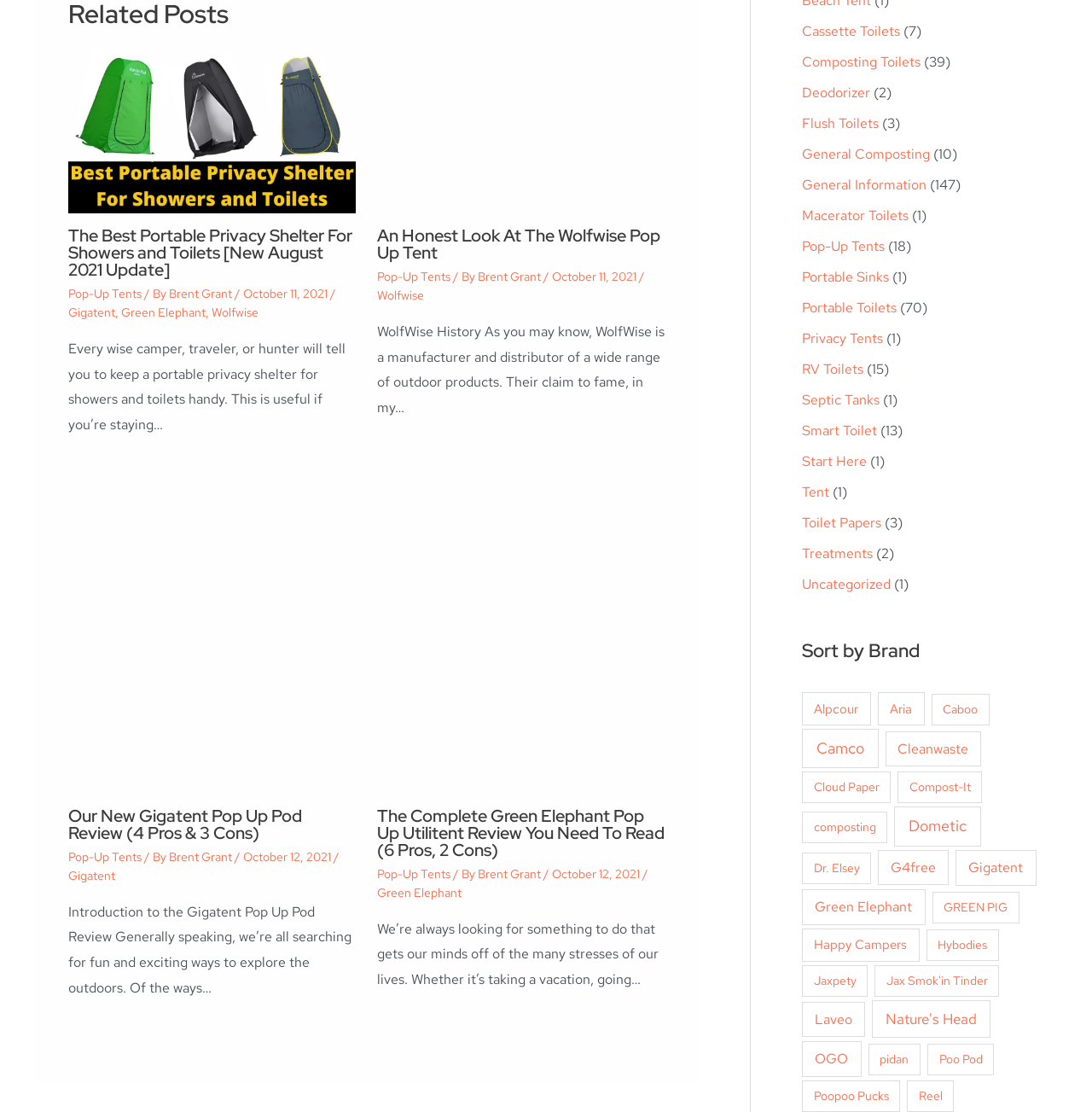Given the element description "Nature's Head", identify the bounding box of the corresponding UI element.

[0.798, 0.9, 0.907, 0.933]